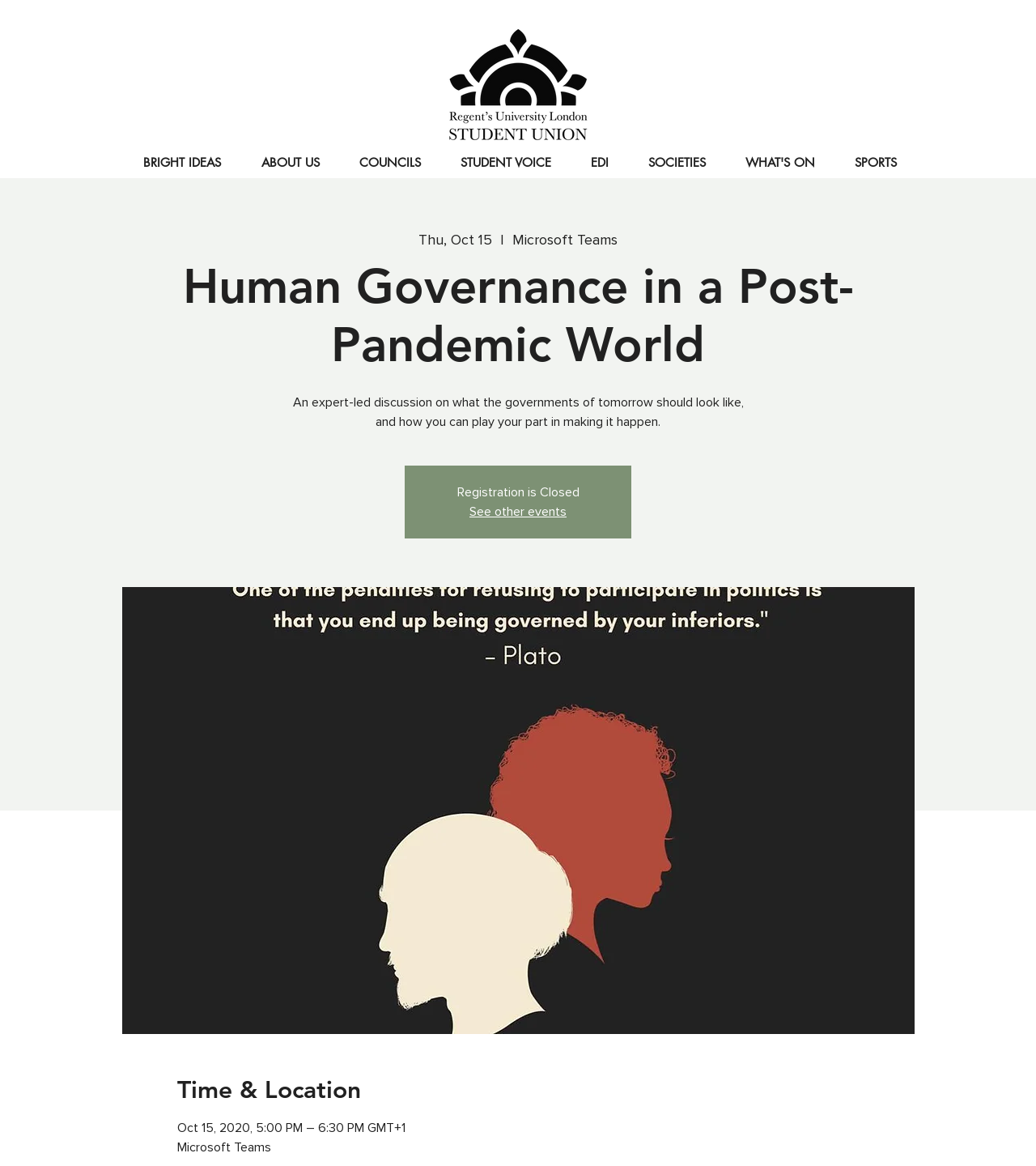Please provide the bounding box coordinates for the UI element as described: "SPORTS". The coordinates must be four floats between 0 and 1, represented as [left, top, right, bottom].

[0.813, 0.129, 0.892, 0.15]